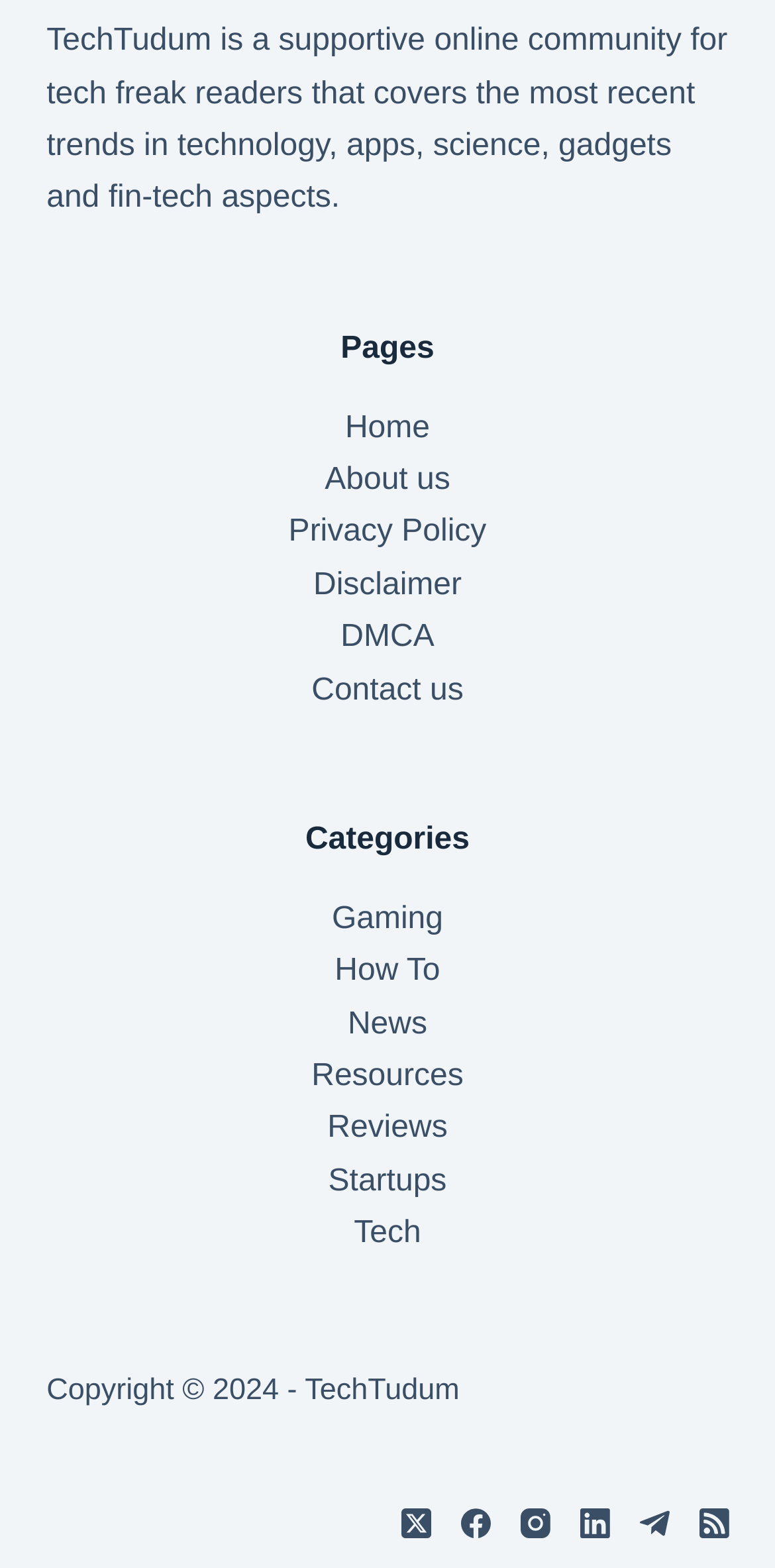Please identify the coordinates of the bounding box that should be clicked to fulfill this instruction: "view gaming category".

[0.428, 0.575, 0.572, 0.597]